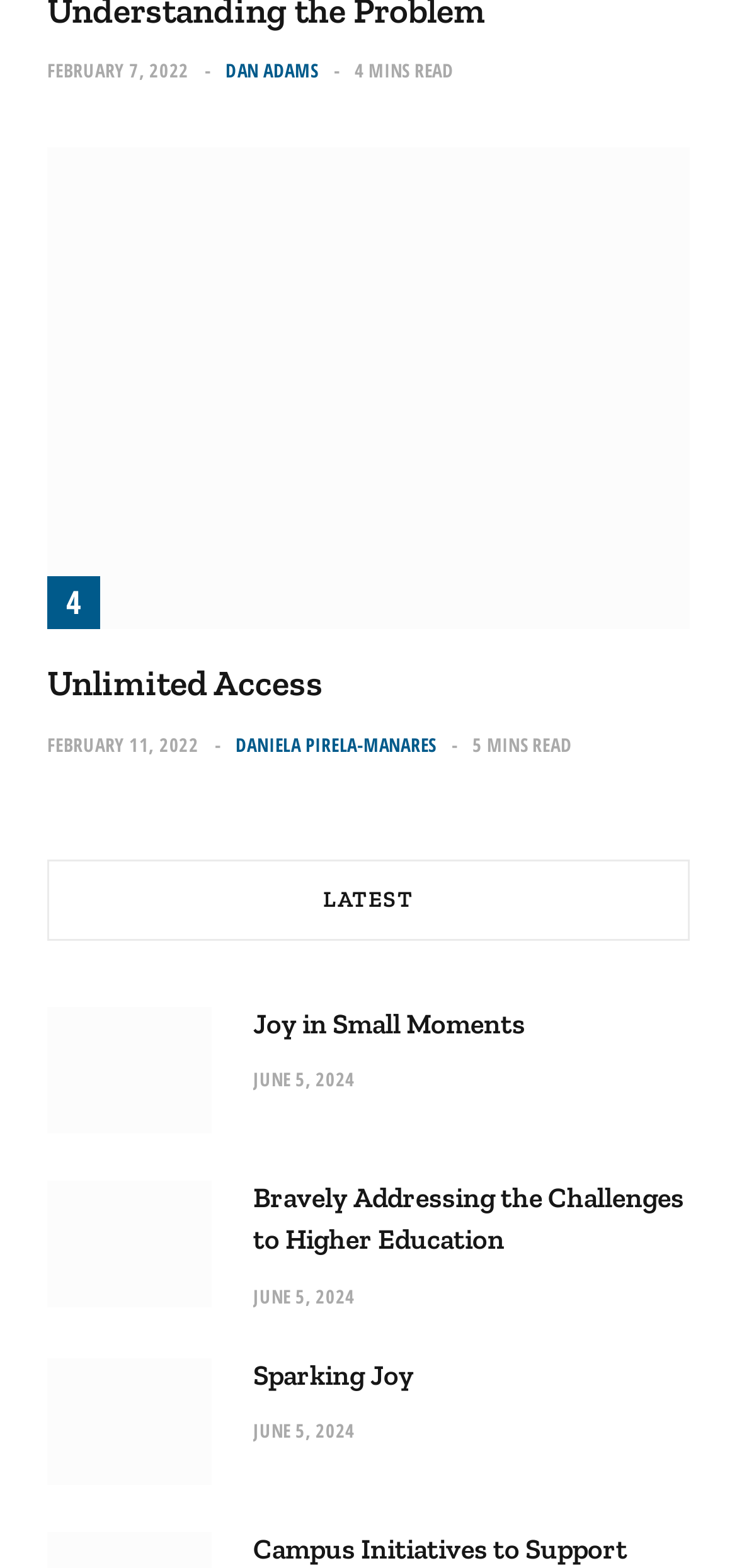Use a single word or phrase to answer the question: What is the date of the last article?

JUNE 5, 2024